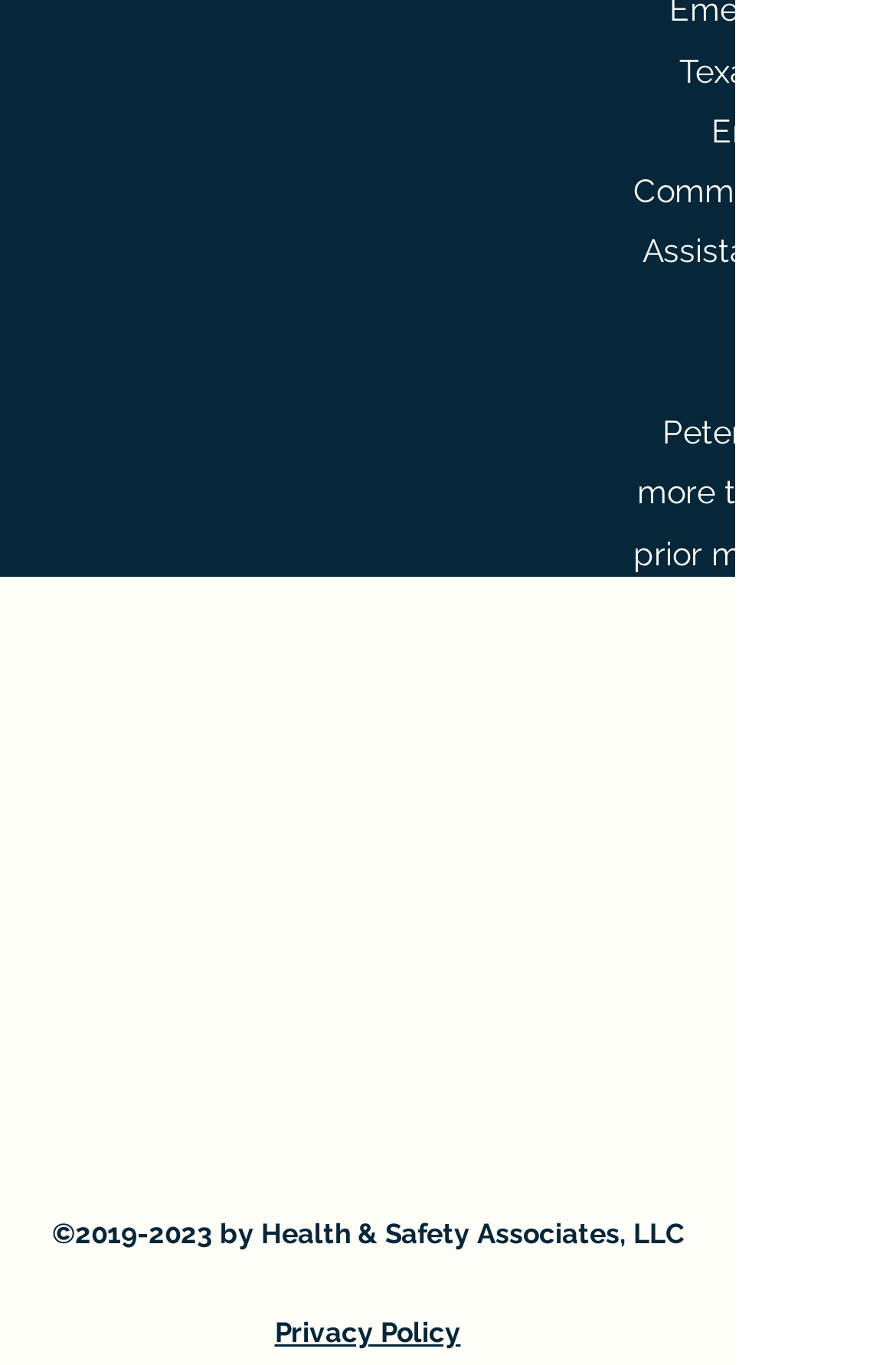What is the copyright year range?
Using the image as a reference, give a one-word or short phrase answer.

2019-2023